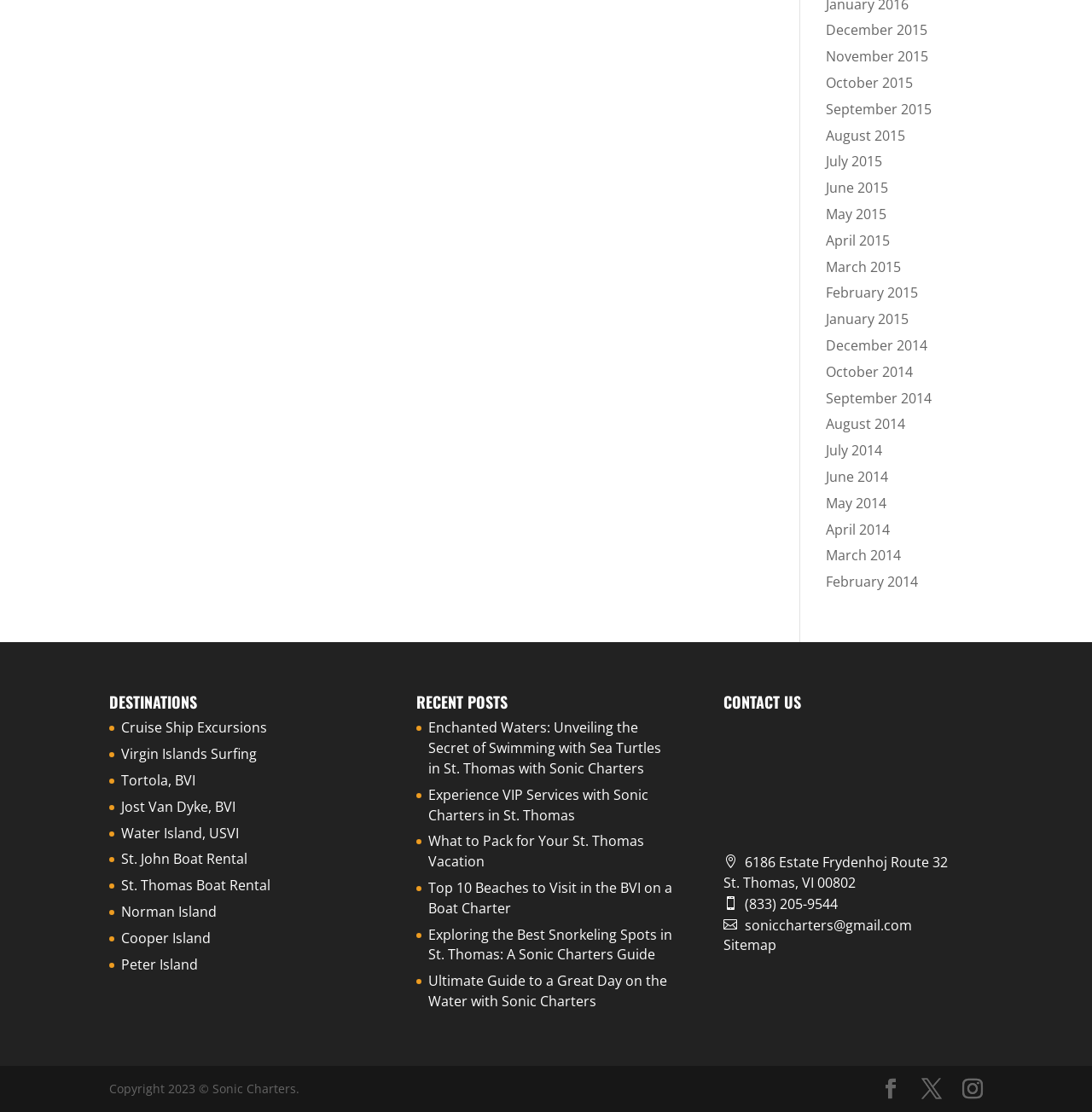Identify the bounding box coordinates for the element that needs to be clicked to fulfill this instruction: "Get a free consultation". Provide the coordinates in the format of four float numbers between 0 and 1: [left, top, right, bottom].

None